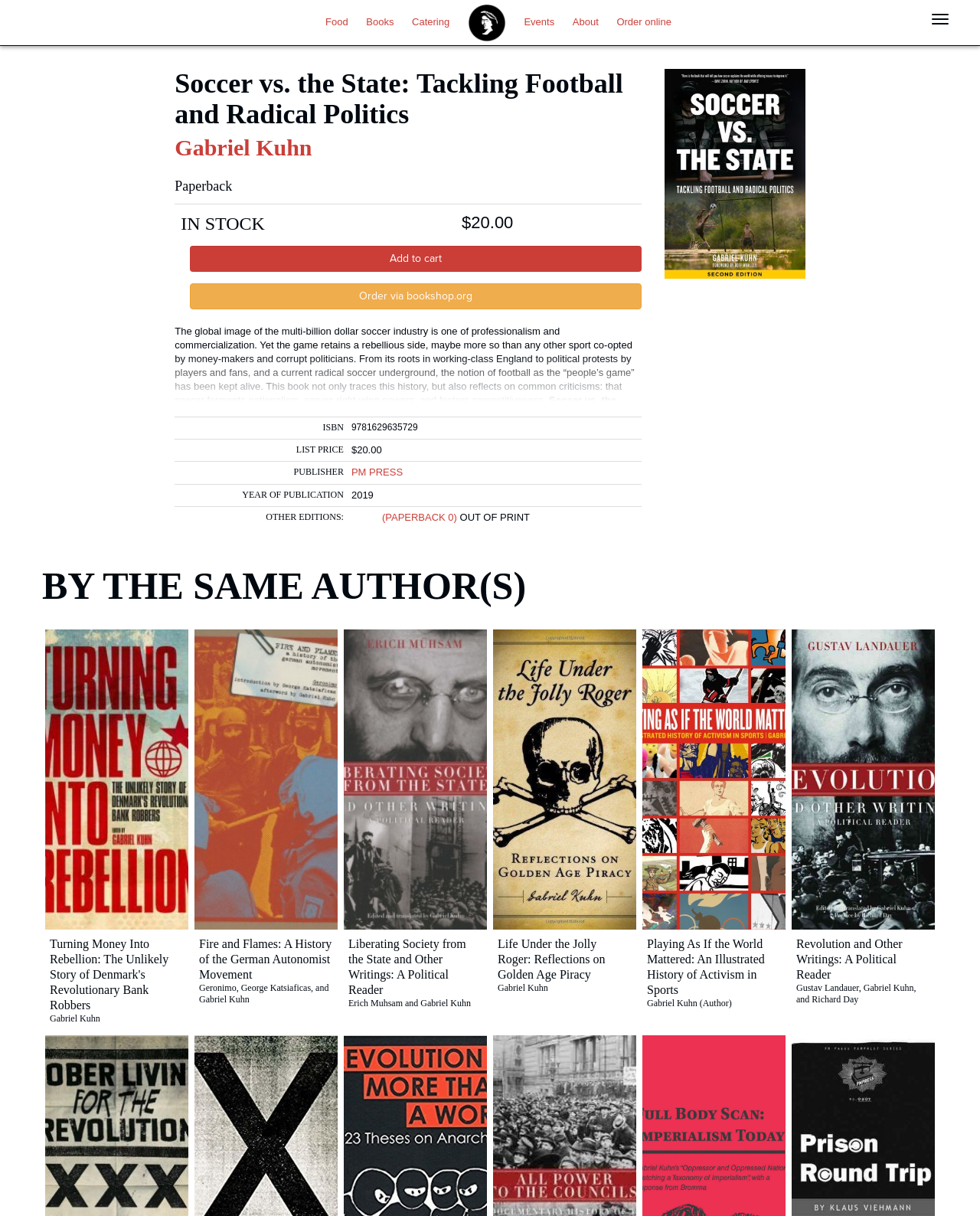Determine the bounding box coordinates for the clickable element to execute this instruction: "View the author's other book 'Fire and Flames: A History of the German Autonomist Movement'". Provide the coordinates as four float numbers between 0 and 1, i.e., [left, top, right, bottom].

[0.203, 0.77, 0.34, 0.808]